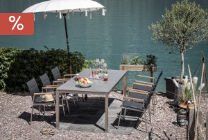Generate a comprehensive caption that describes the image.

This captivating outdoor scene showcases the "Paola garden table set," perfect for hosting gatherings. The setting features a spacious dining table paired with six stylish chairs, all designed for comfort and aesthetics. The table's modern design is complemented by a stylish umbrella, providing shade against the sun, while the lush greenery and serene water backdrop enhance the inviting atmosphere. A centerpiece of fresh fruits and beverages adds a touch of elegance and readiness for enjoyment. Ideal for those looking to enhance their outdoor living experience, this set seamlessly blends functionality with contemporary design.